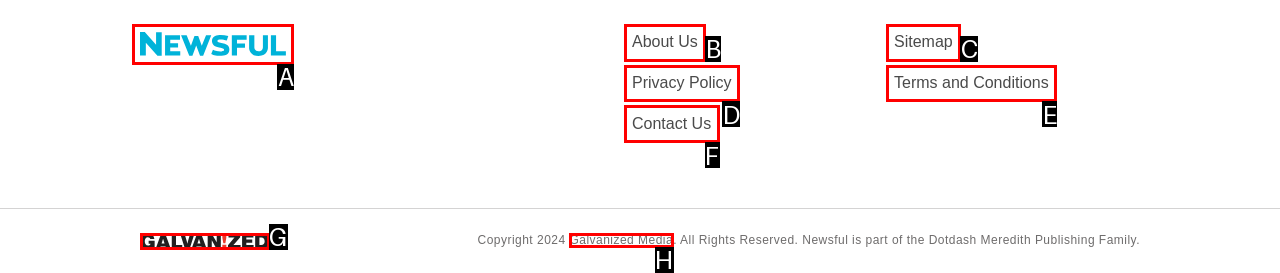Select the letter that aligns with the description: Passion. Answer with the letter of the selected option directly.

None